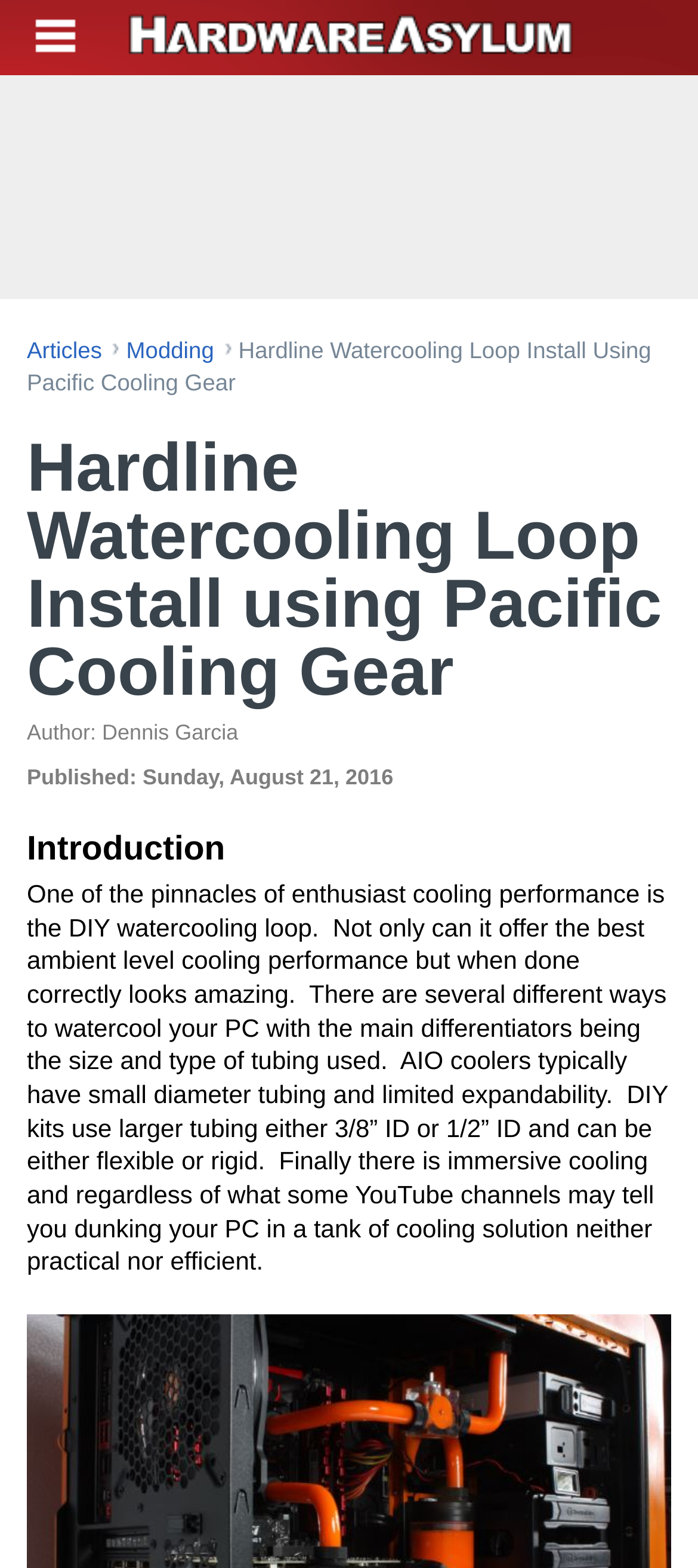Give a one-word or short phrase answer to the question: 
What is the author of this article?

Dennis Garcia